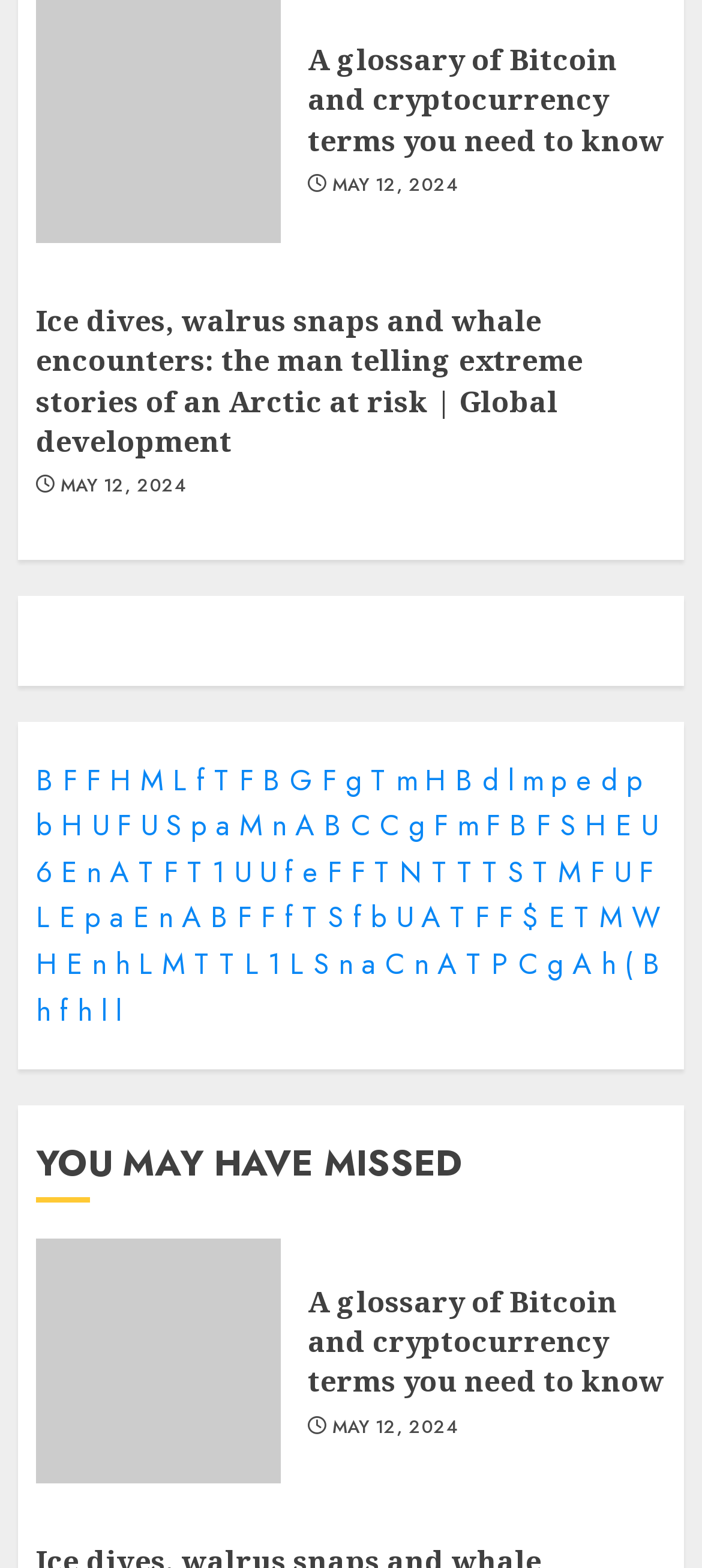Please identify the bounding box coordinates of the element's region that I should click in order to complete the following instruction: "Click on the link 'B'". The bounding box coordinates consist of four float numbers between 0 and 1, i.e., [left, top, right, bottom].

[0.051, 0.484, 0.077, 0.51]